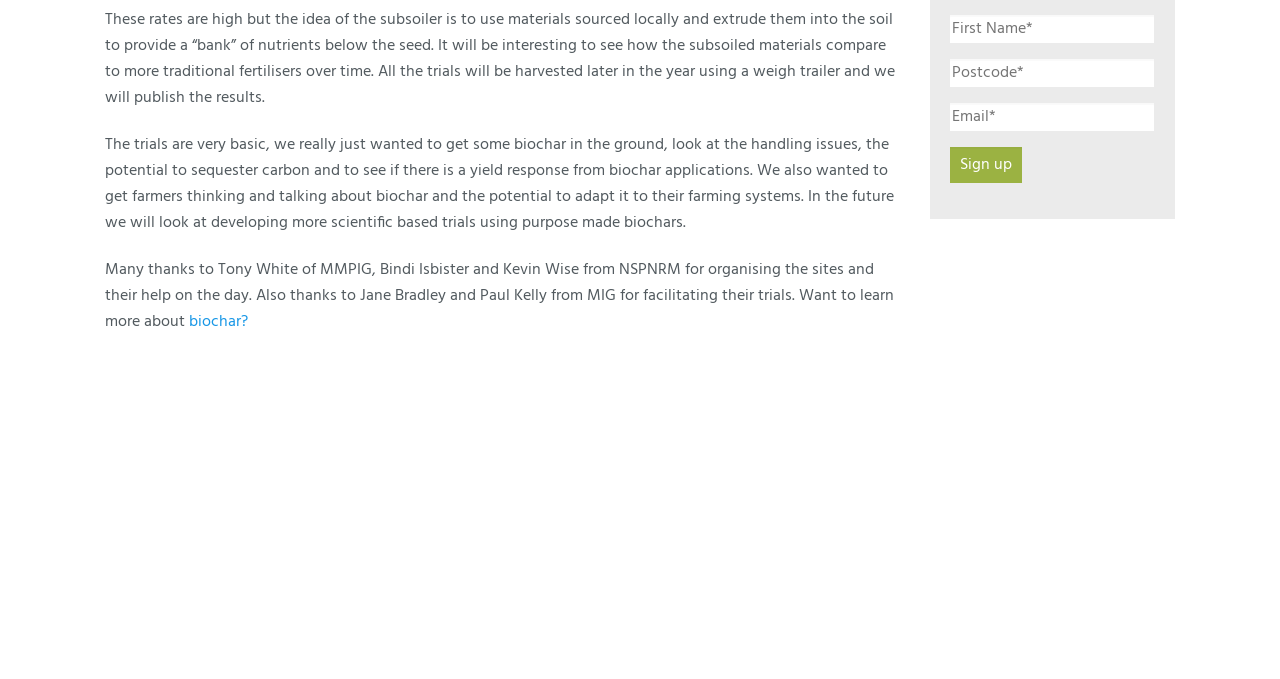What is the call-to-action?
Please provide a comprehensive answer based on the contents of the image.

The call-to-action on the webpage is to sign up, which is likely to subscribe to a newsletter, receive updates, or access more information related to the topics discussed on the webpage.